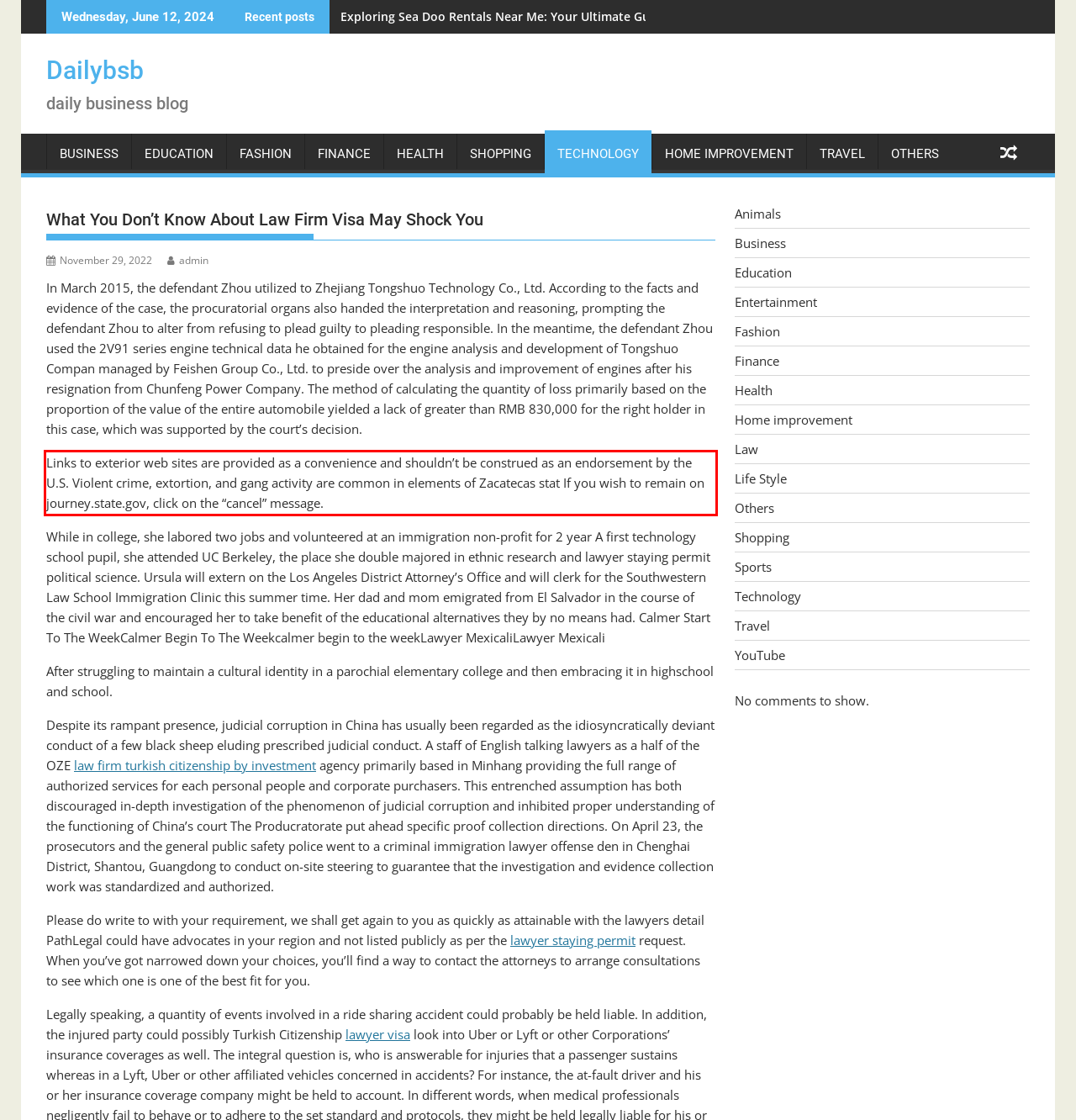Please analyze the screenshot of a webpage and extract the text content within the red bounding box using OCR.

Links to exterior web sites are provided as a convenience and shouldn’t be construed as an endorsement by the U.S. Violent crime, extortion, and gang activity are common in elements of Zacatecas stat If you wish to remain on journey.state.gov, click on the “cancel” message.